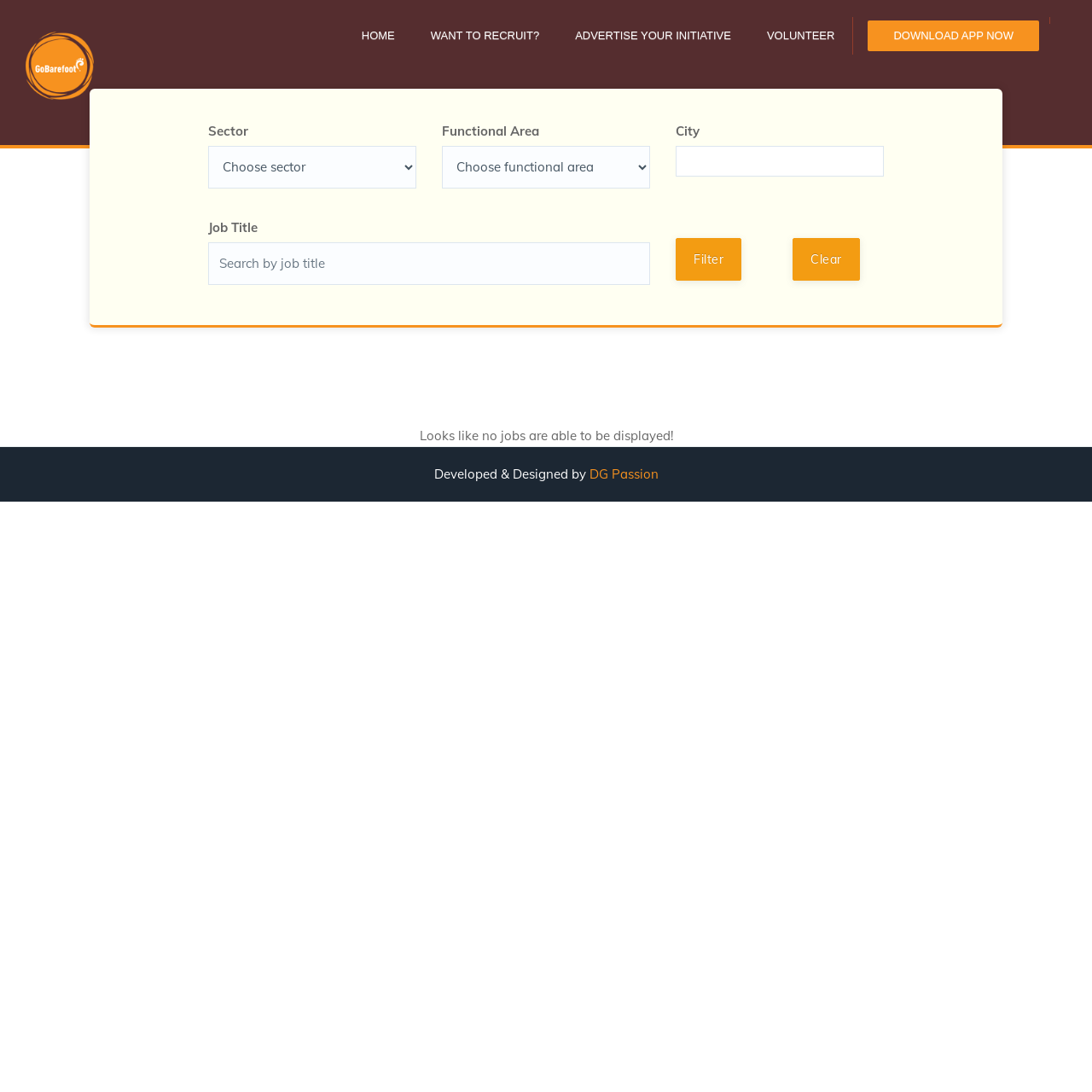Identify the bounding box coordinates for the region of the element that should be clicked to carry out the instruction: "Read the archives from '2023'". The bounding box coordinates should be four float numbers between 0 and 1, i.e., [left, top, right, bottom].

None